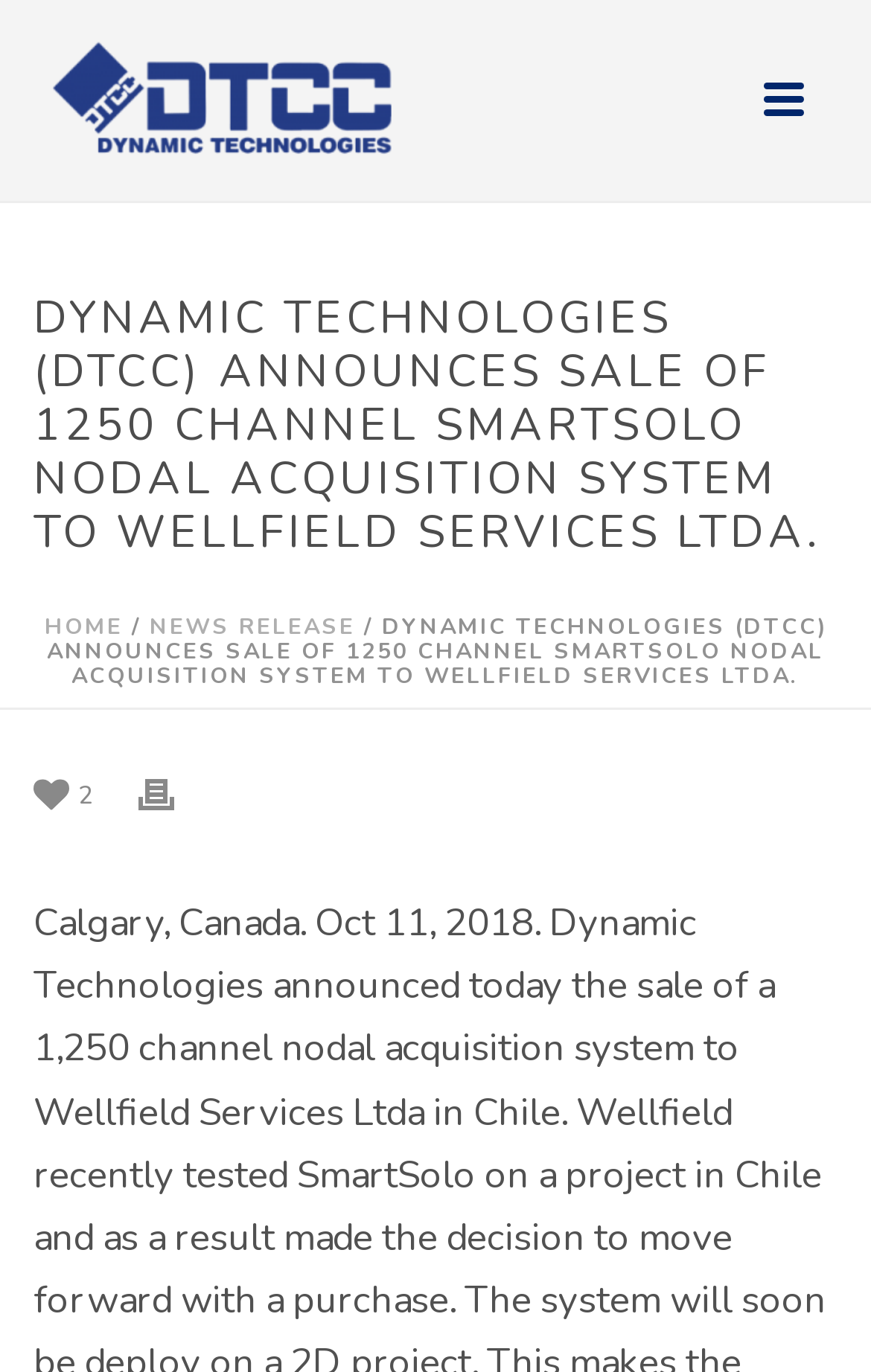Locate the bounding box coordinates for the element described below: "2". The coordinates must be four float values between 0 and 1, formatted as [left, top, right, bottom].

[0.038, 0.561, 0.108, 0.594]